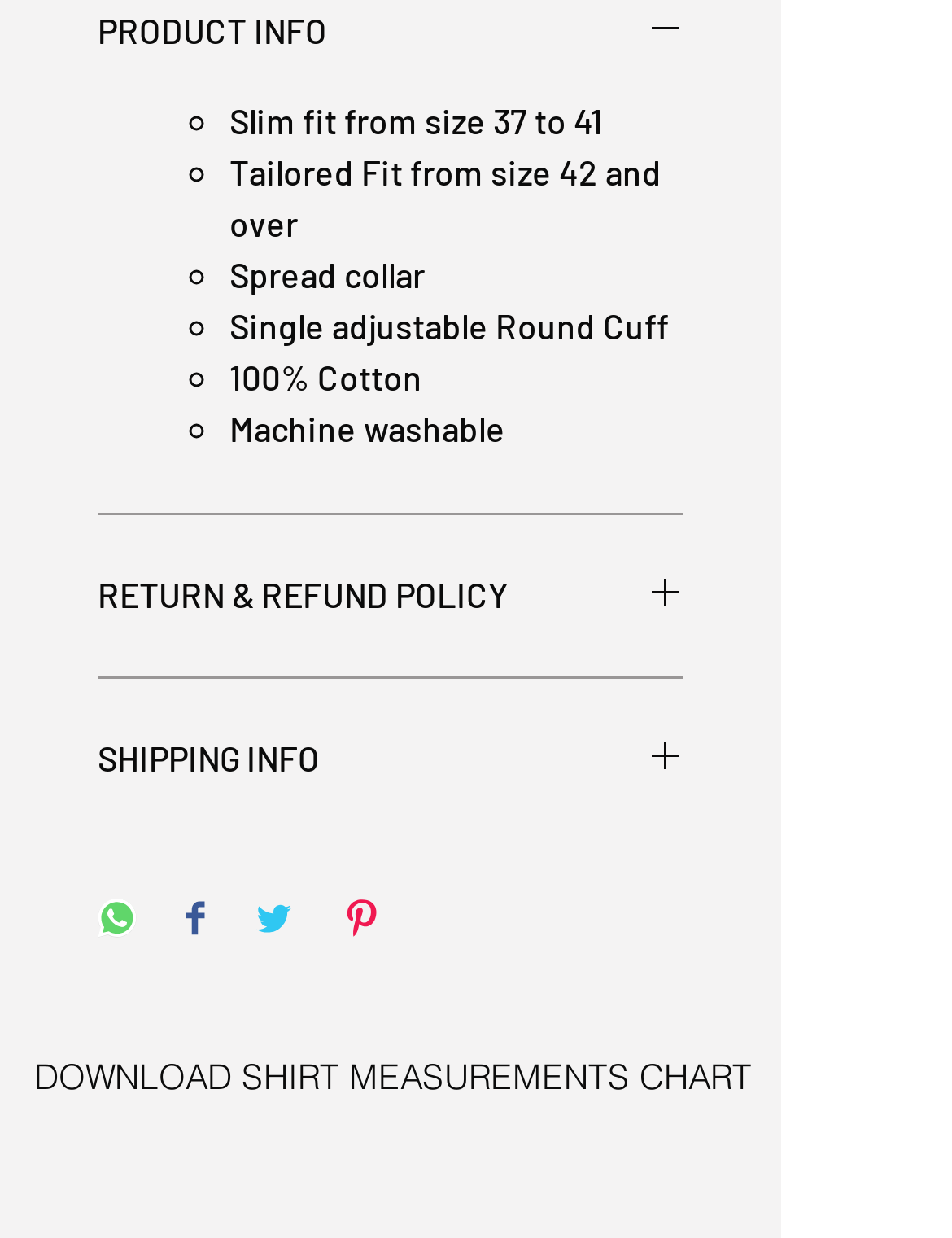Please specify the bounding box coordinates of the clickable region necessary for completing the following instruction: "Click on PRODUCT INFO". The coordinates must consist of four float numbers between 0 and 1, i.e., [left, top, right, bottom].

[0.103, 0.007, 0.718, 0.043]